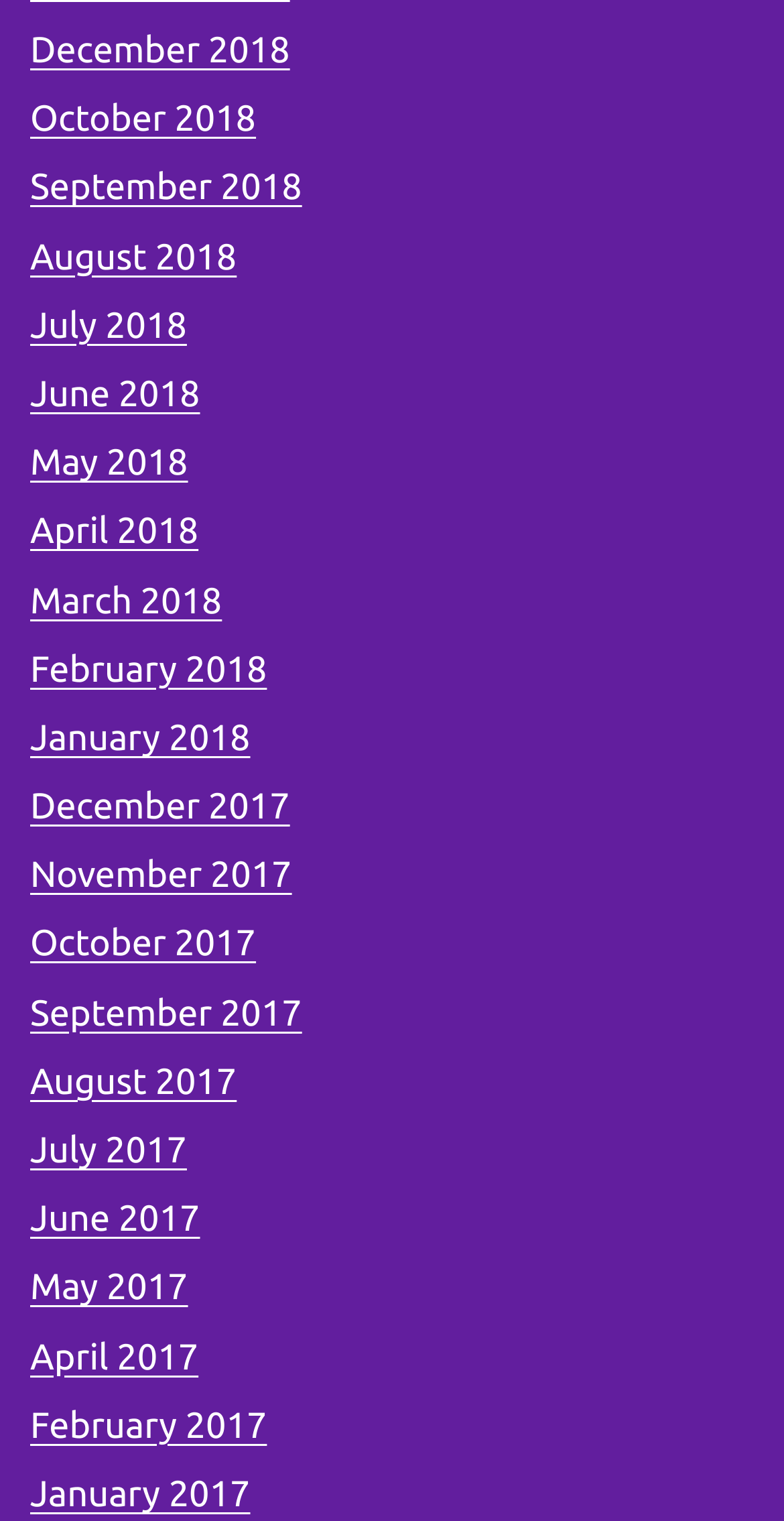What is the latest month listed?
Give a one-word or short-phrase answer derived from the screenshot.

December 2018